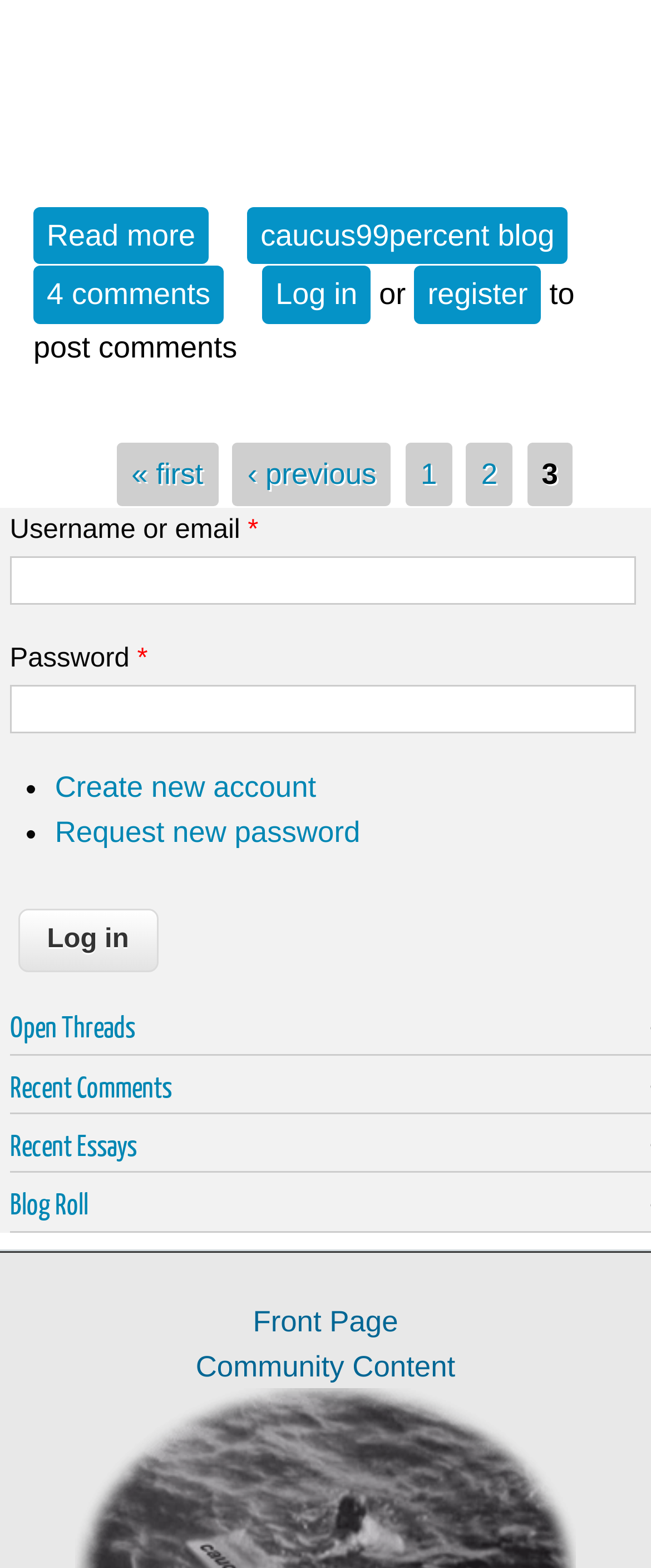Please locate the bounding box coordinates for the element that should be clicked to achieve the following instruction: "Read more about Evening Blues Preview 4-16-15". Ensure the coordinates are given as four float numbers between 0 and 1, i.e., [left, top, right, bottom].

[0.051, 0.132, 0.321, 0.169]